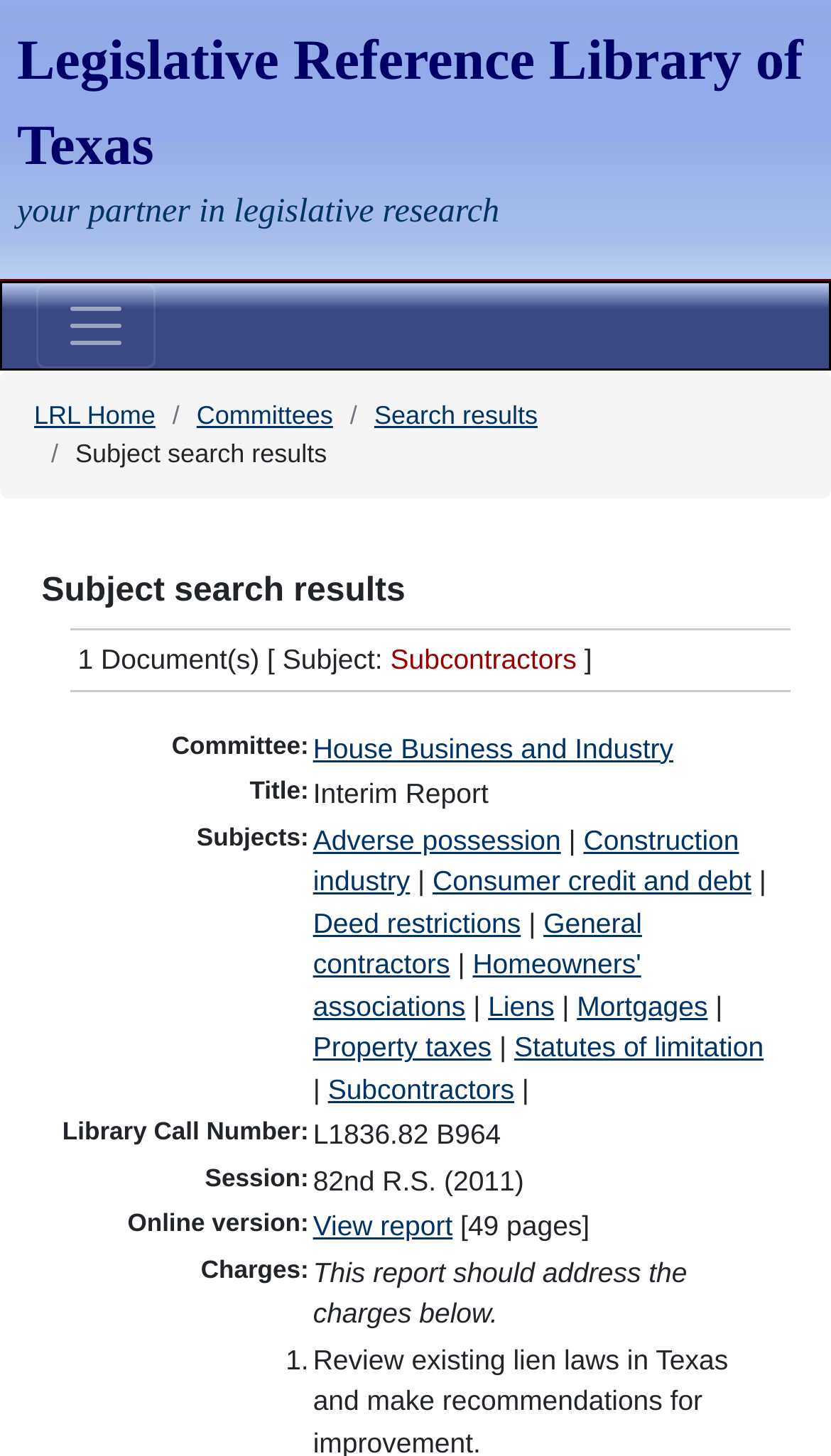Determine the bounding box for the UI element as described: "Mortgages". The coordinates should be represented as four float numbers between 0 and 1, formatted as [left, top, right, bottom].

[0.694, 0.68, 0.852, 0.702]